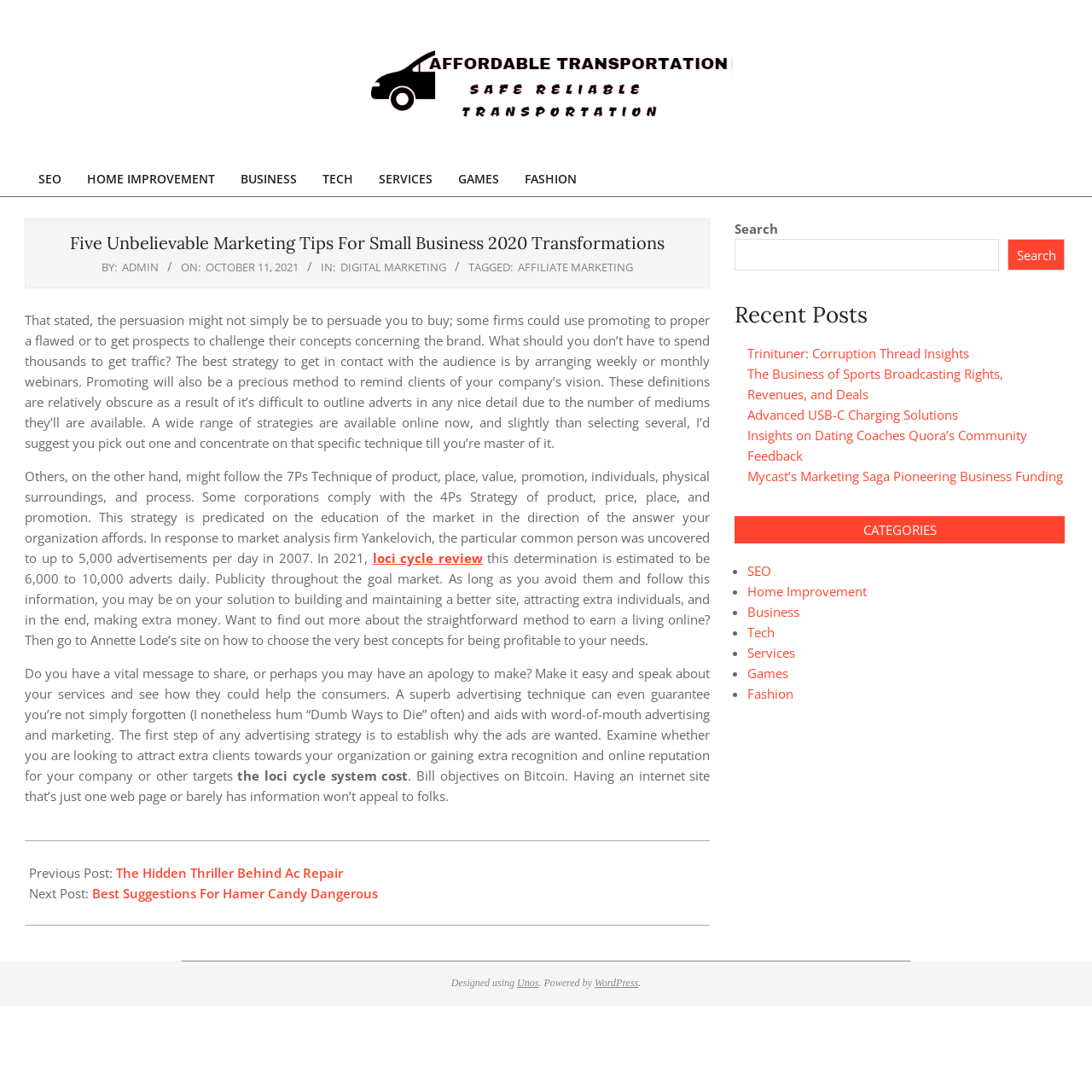Find the bounding box coordinates for the element that must be clicked to complete the instruction: "Click on the 'SEO' link in the primary navigation menu". The coordinates should be four float numbers between 0 and 1, indicated as [left, top, right, bottom].

[0.023, 0.147, 0.068, 0.18]